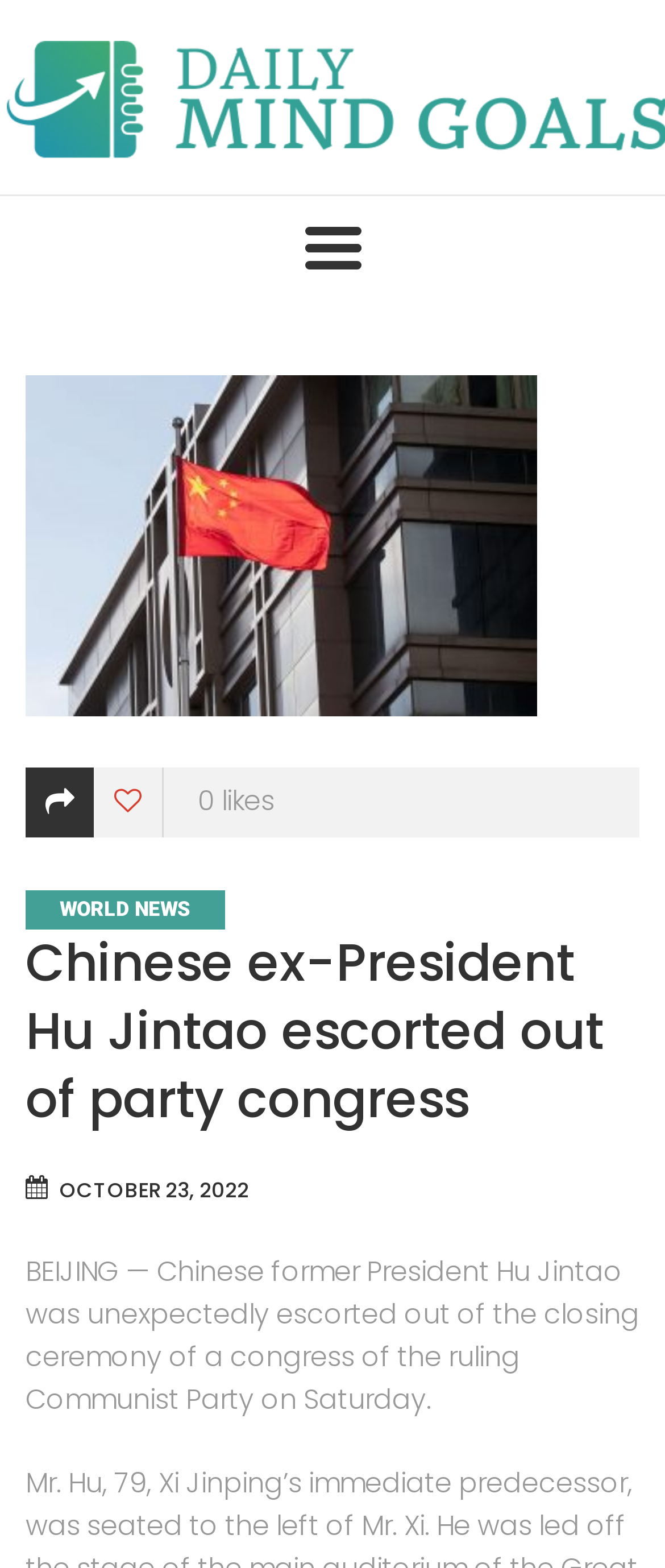Bounding box coordinates must be specified in the format (top-left x, top-left y, bottom-right x, bottom-right y). All values should be floating point numbers between 0 and 1. What are the bounding box coordinates of the UI element described as: alt="Logo"

[0.0, 0.022, 1.0, 0.087]